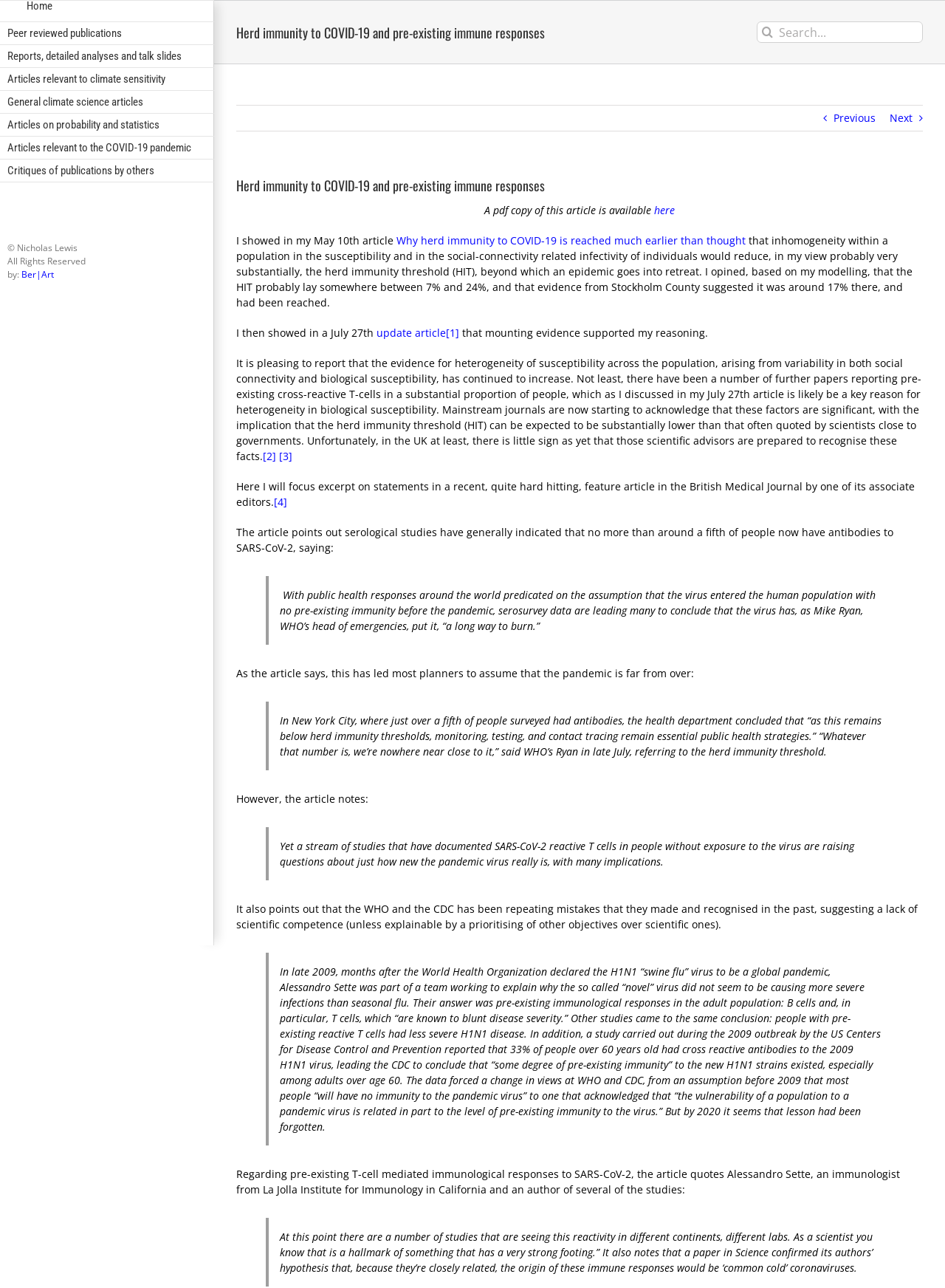Generate the main heading text from the webpage.

Herd immunity to COVID-19 and pre-existing immune responses